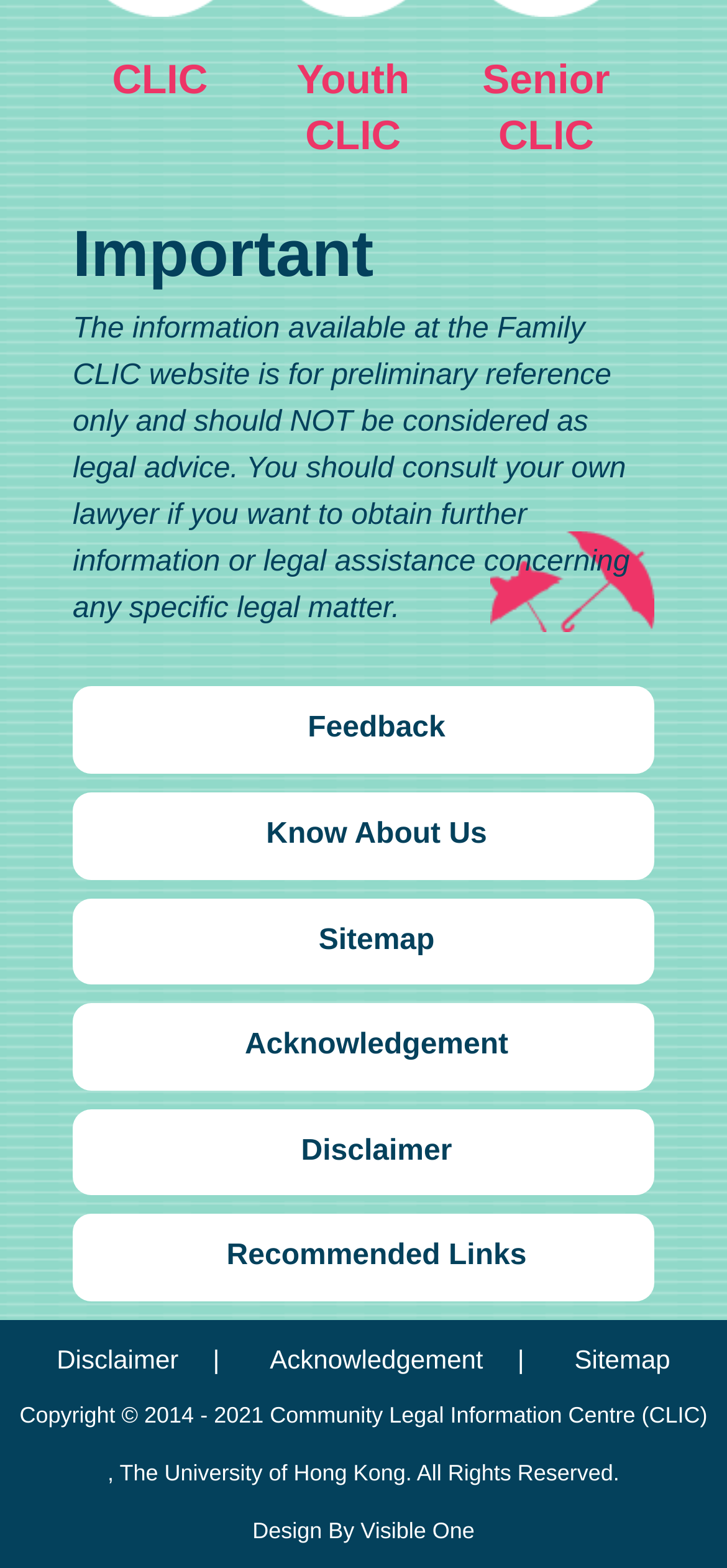Given the following UI element description: "Youth CLIC", find the bounding box coordinates in the webpage screenshot.

[0.408, 0.036, 0.563, 0.102]